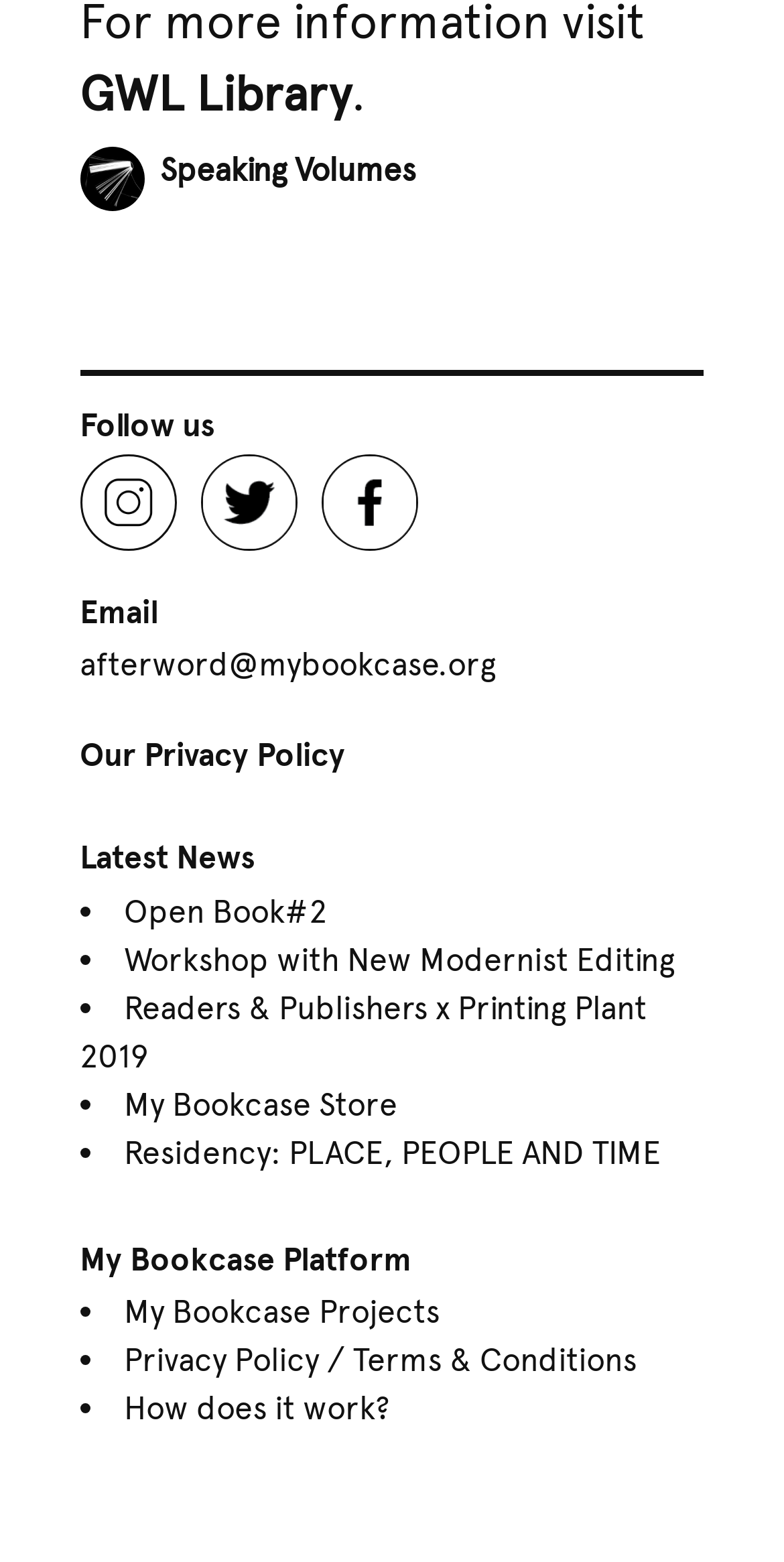Please provide a brief answer to the following inquiry using a single word or phrase:
What is the name of the platform?

My Bookcase Platform